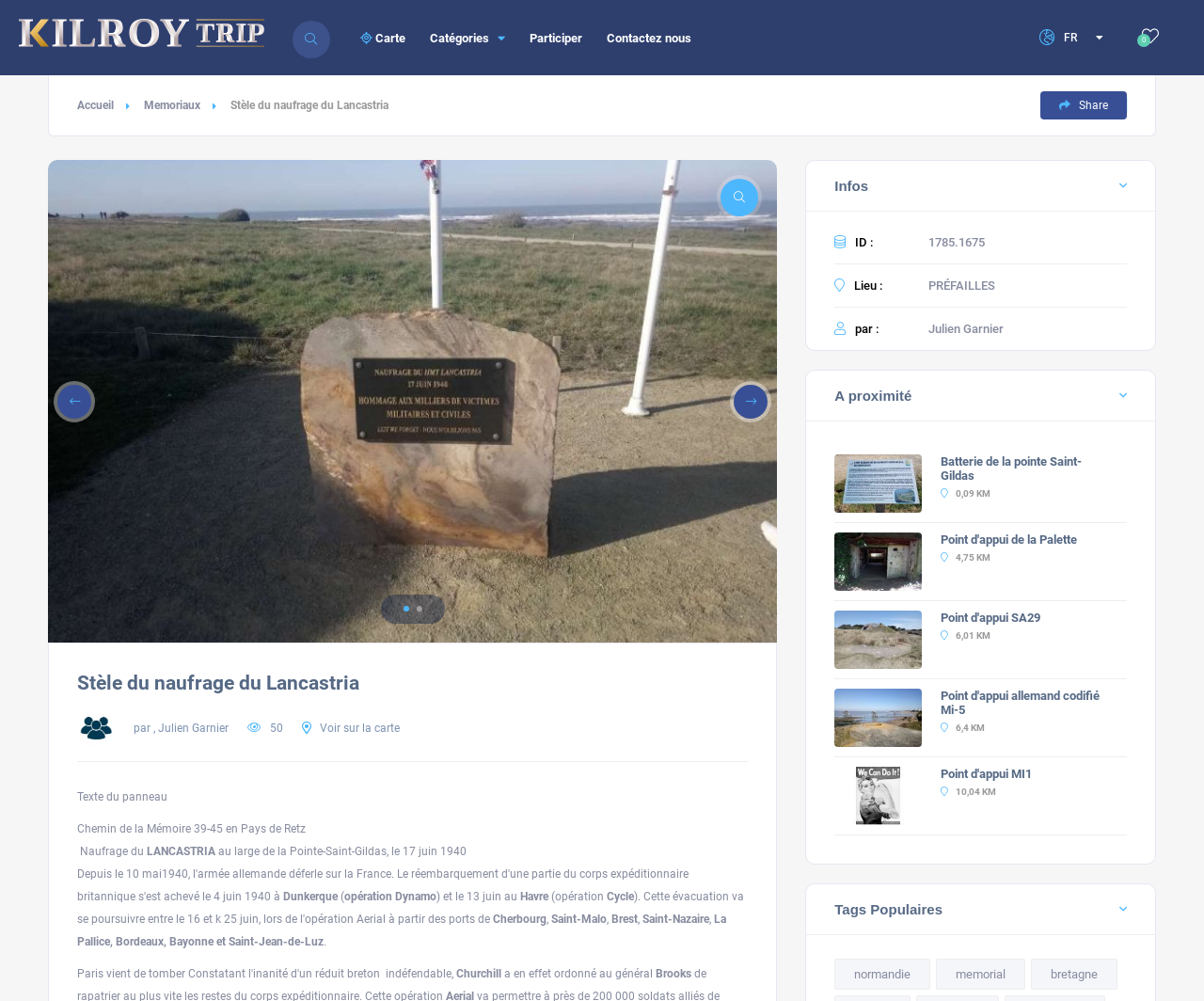From the webpage screenshot, predict the bounding box coordinates (top-left x, top-left y, bottom-right x, bottom-right y) for the UI element described here: Join

None